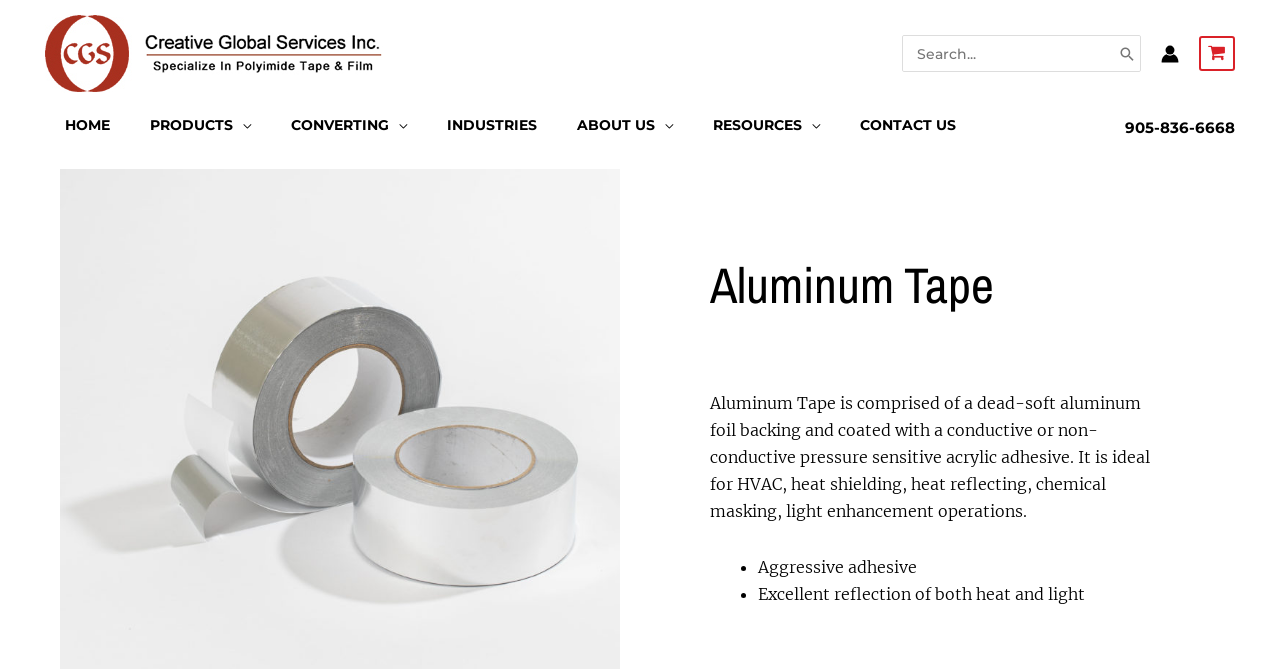Respond with a single word or short phrase to the following question: 
What is the material of the tape?

Aluminum